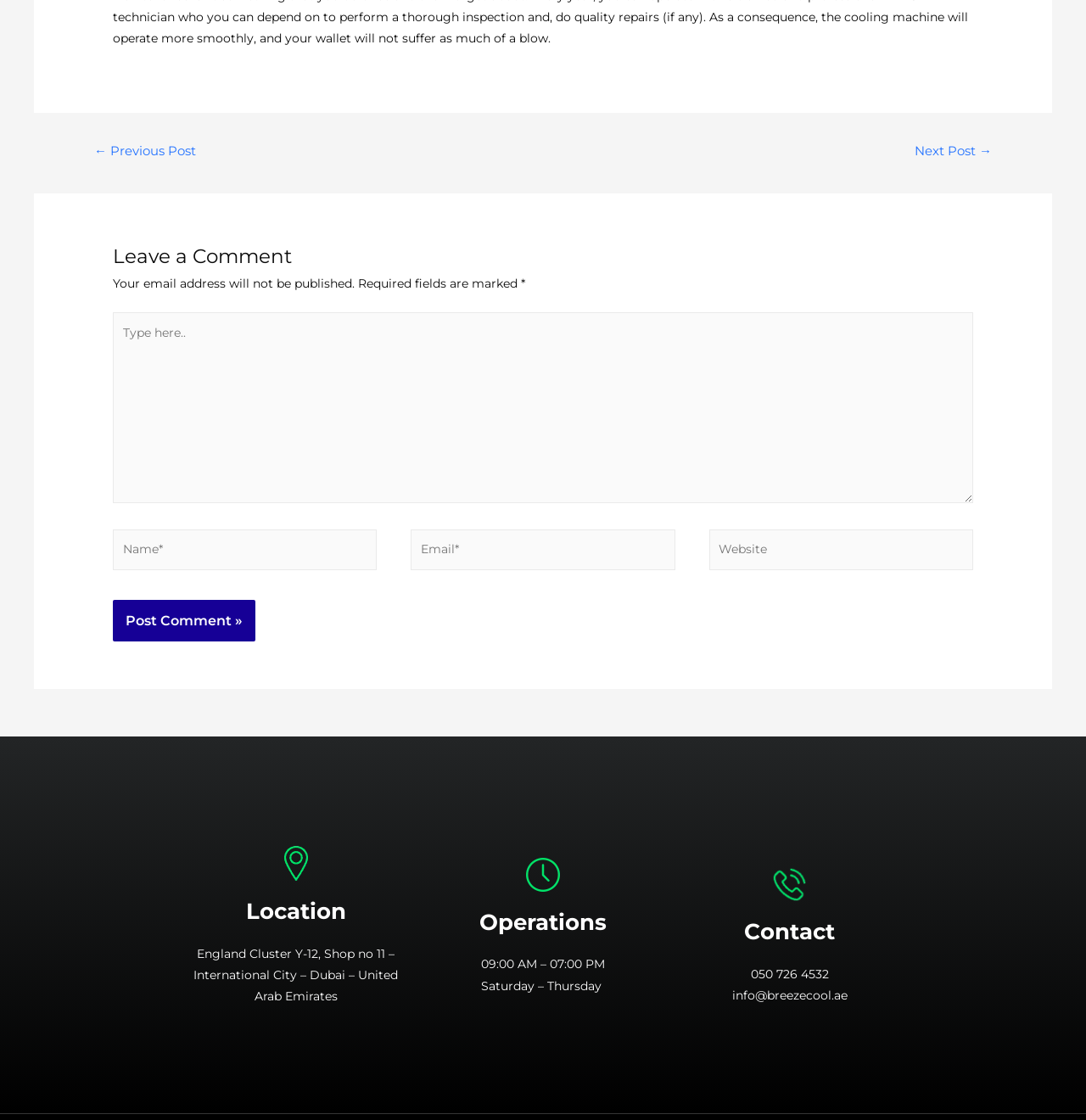How can you contact the business?
Please elaborate on the answer to the question with detailed information.

The contact information includes a phone number '050 726 4532' and an email address 'info@breezecool.ae'.